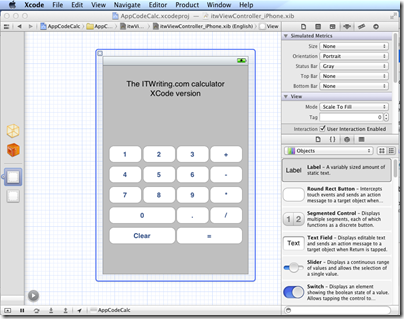Generate an elaborate caption for the given image.

The image showcases the interface of a calculator app designed using Xcode, specifically for iOS development. At the top of the screen, there is a title that reads "The ITWriting.com calculator XCode version," indicating the origin of the app's design. The calculator features a clean, minimalist layout with clearly labeled buttons for digits 1 through 9, a button for 0, and an operation button marked "Clear" to reset inputs. 

The design includes rounded buttons that are user-friendly, particularly for touch inputs on mobile devices. The interface is set against a light background, which enhances visibility and accessibility. This layout reflects a modern approach to iOS app design, emphasizing both functionality and aesthetics, and illustrates the ease of creating user-friendly applications using Xcode's interface design tools.